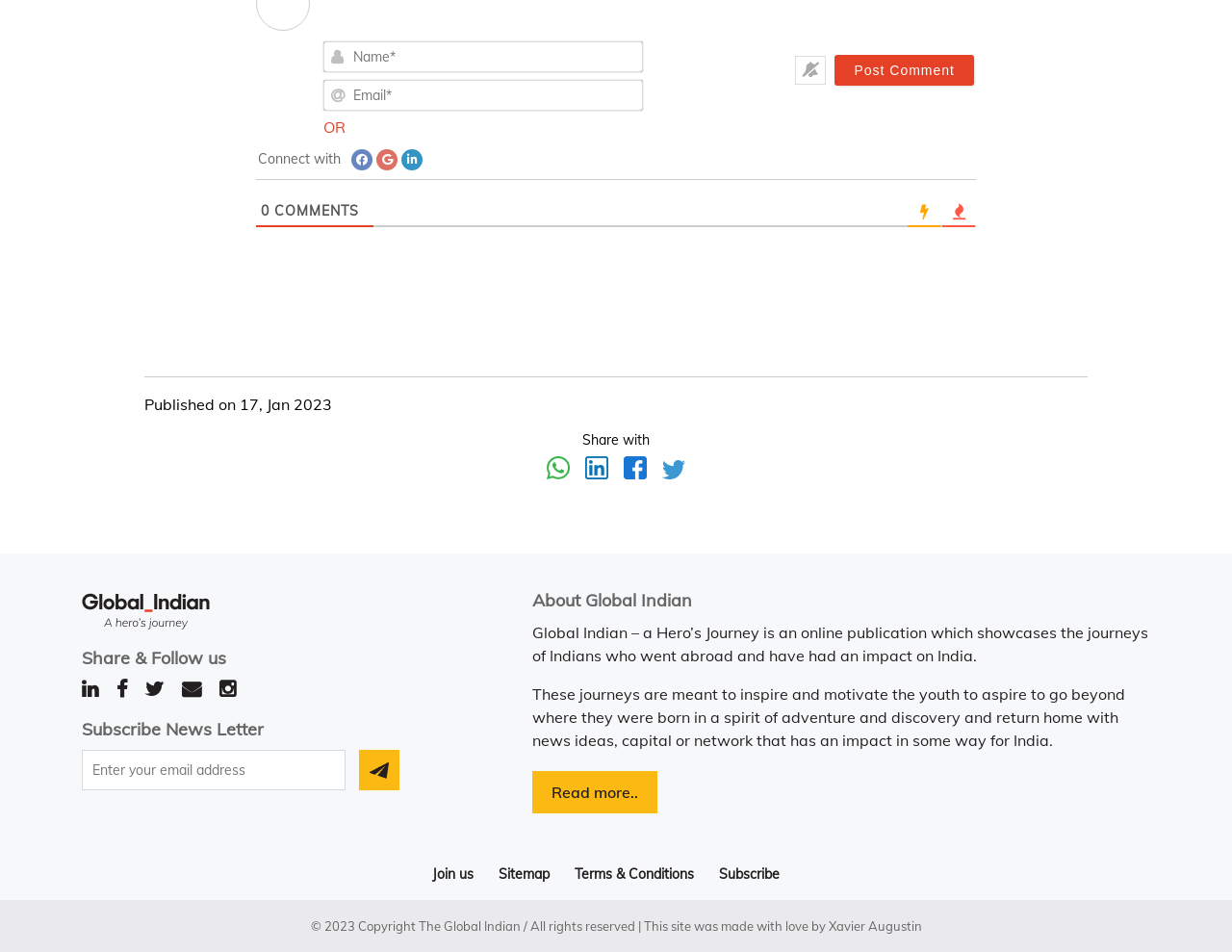Indicate the bounding box coordinates of the element that needs to be clicked to satisfy the following instruction: "Contact us". The coordinates should be four float numbers between 0 and 1, i.e., [left, top, right, bottom].

None